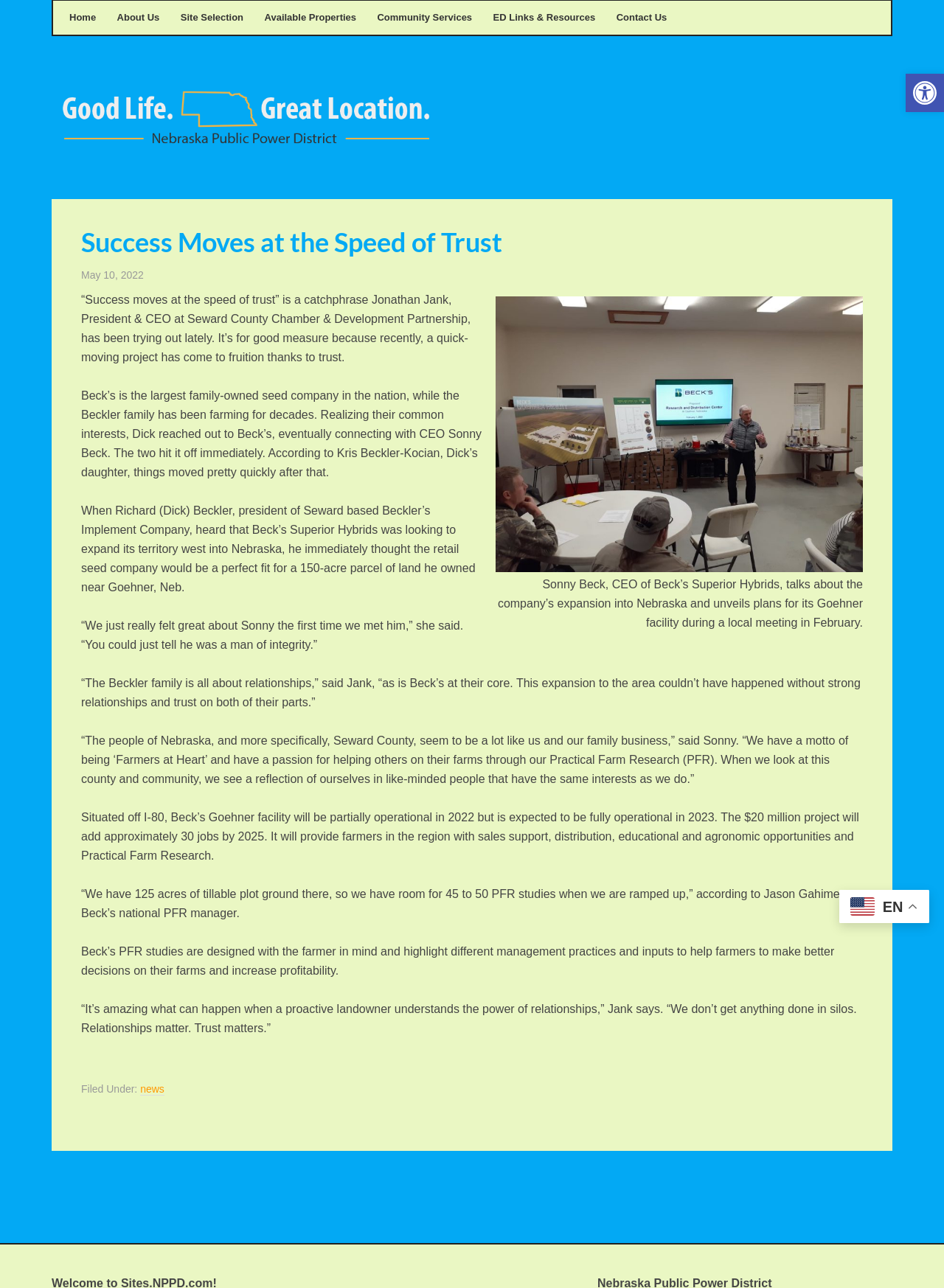What is the focus of Beck's Practical Farm Research?
Refer to the image and provide a one-word or short phrase answer.

Helping farmers